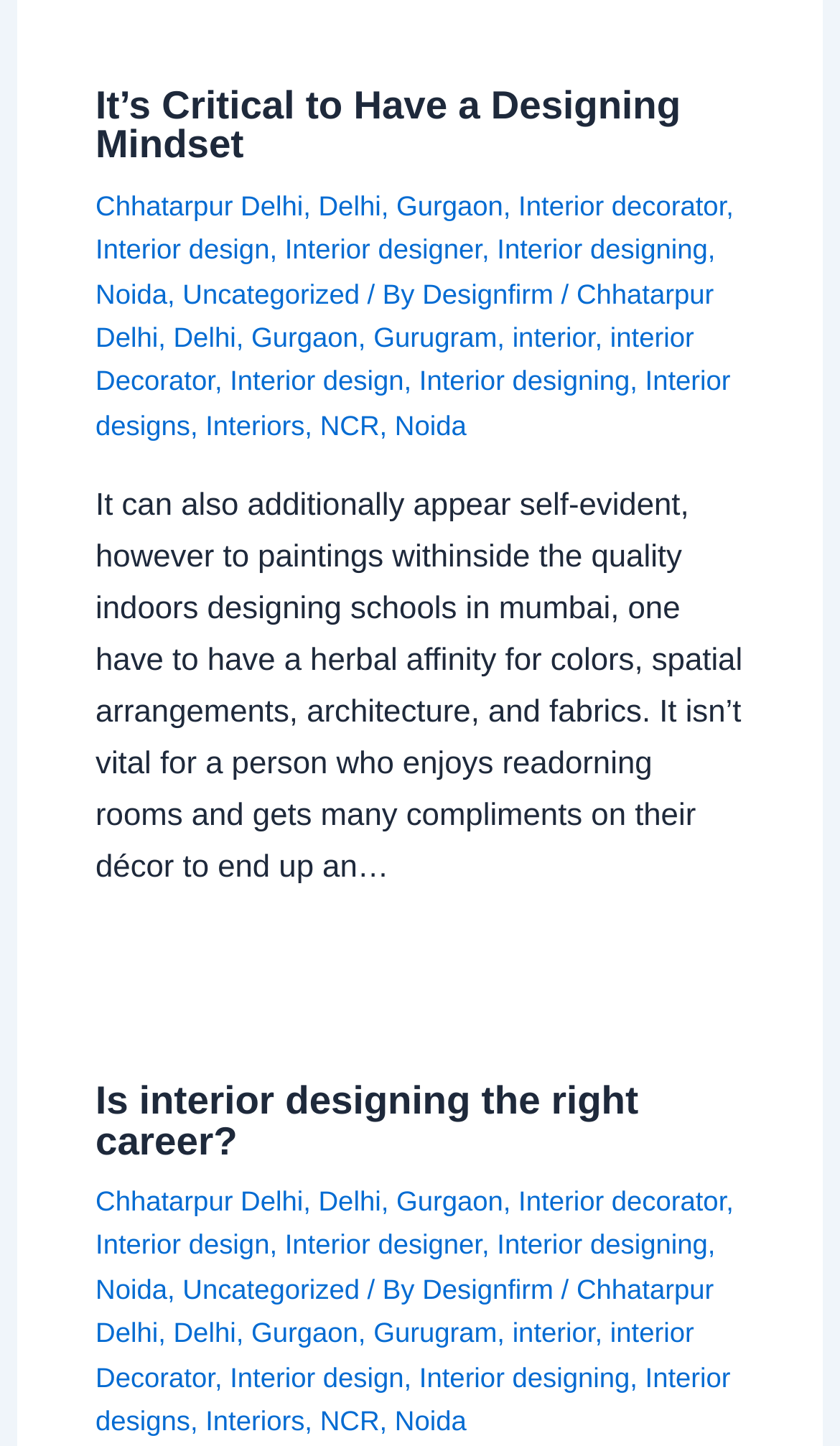Provide a one-word or short-phrase response to the question:
What is the topic of the first article?

Designing Mindset